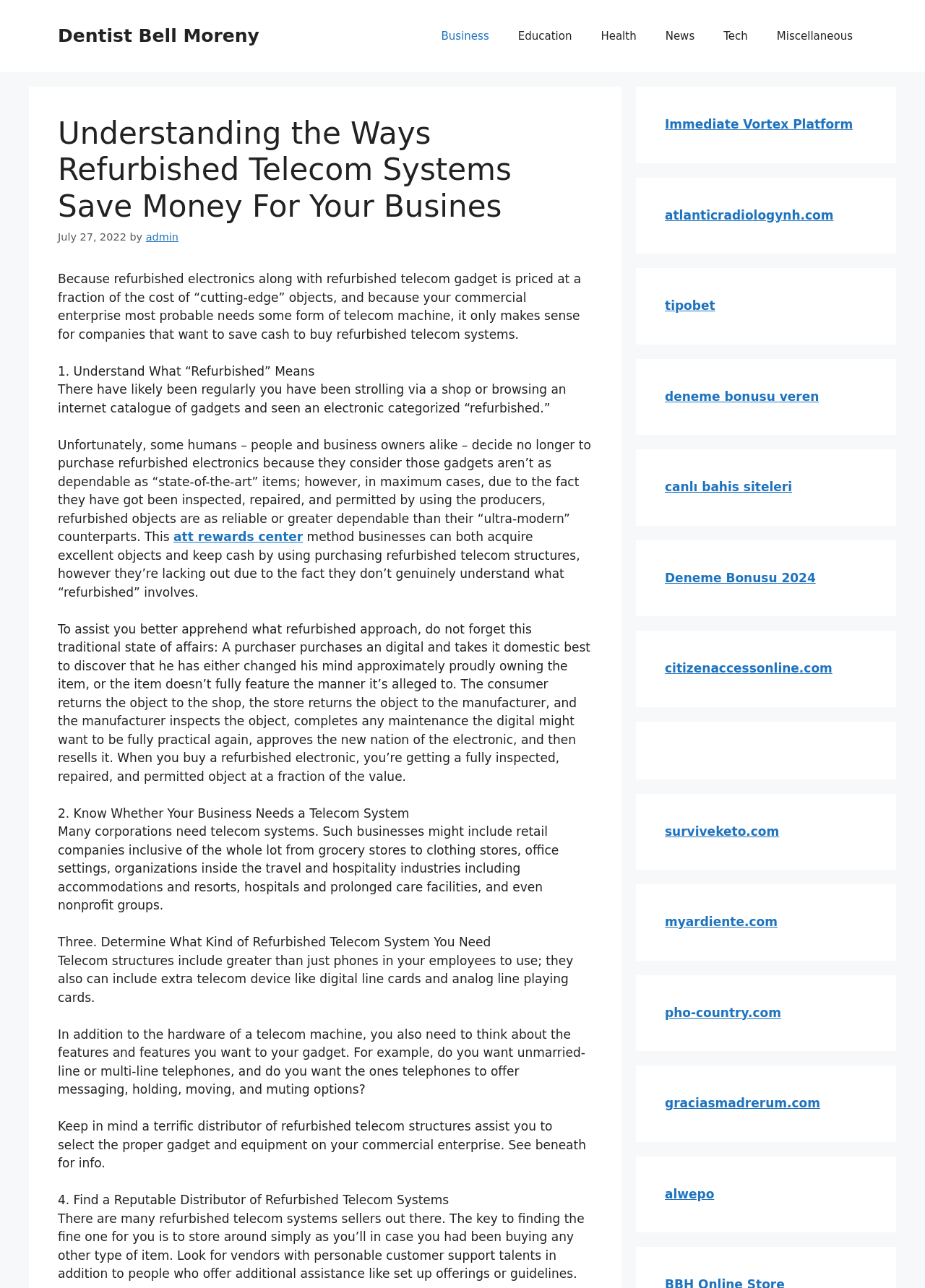Find the UI element described as: "Return & Exchange Policy" and predict its bounding box coordinates. Ensure the coordinates are four float numbers between 0 and 1, [left, top, right, bottom].

None